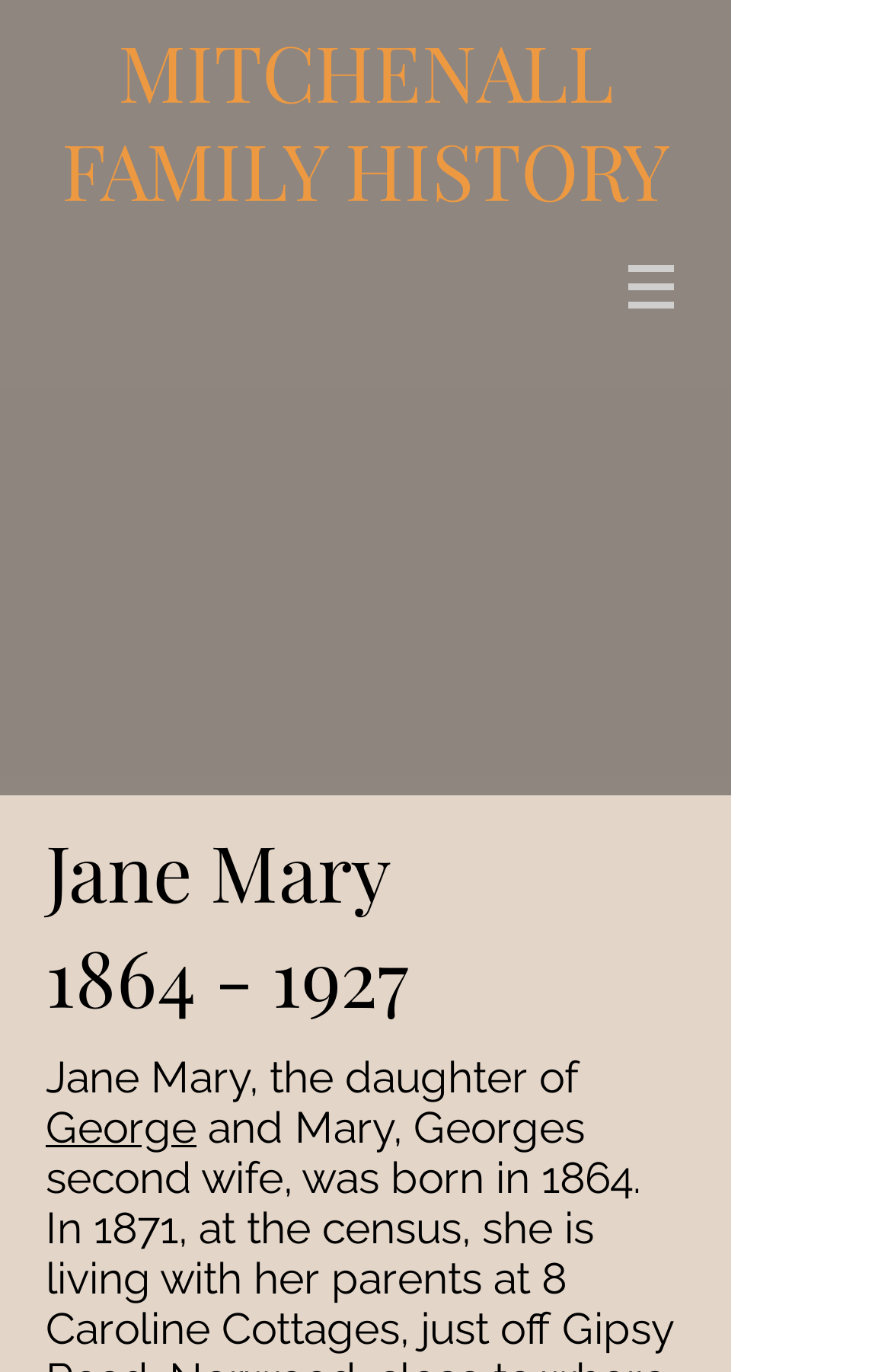Who is Jane Mary's father?
Based on the screenshot, provide your answer in one word or phrase.

George